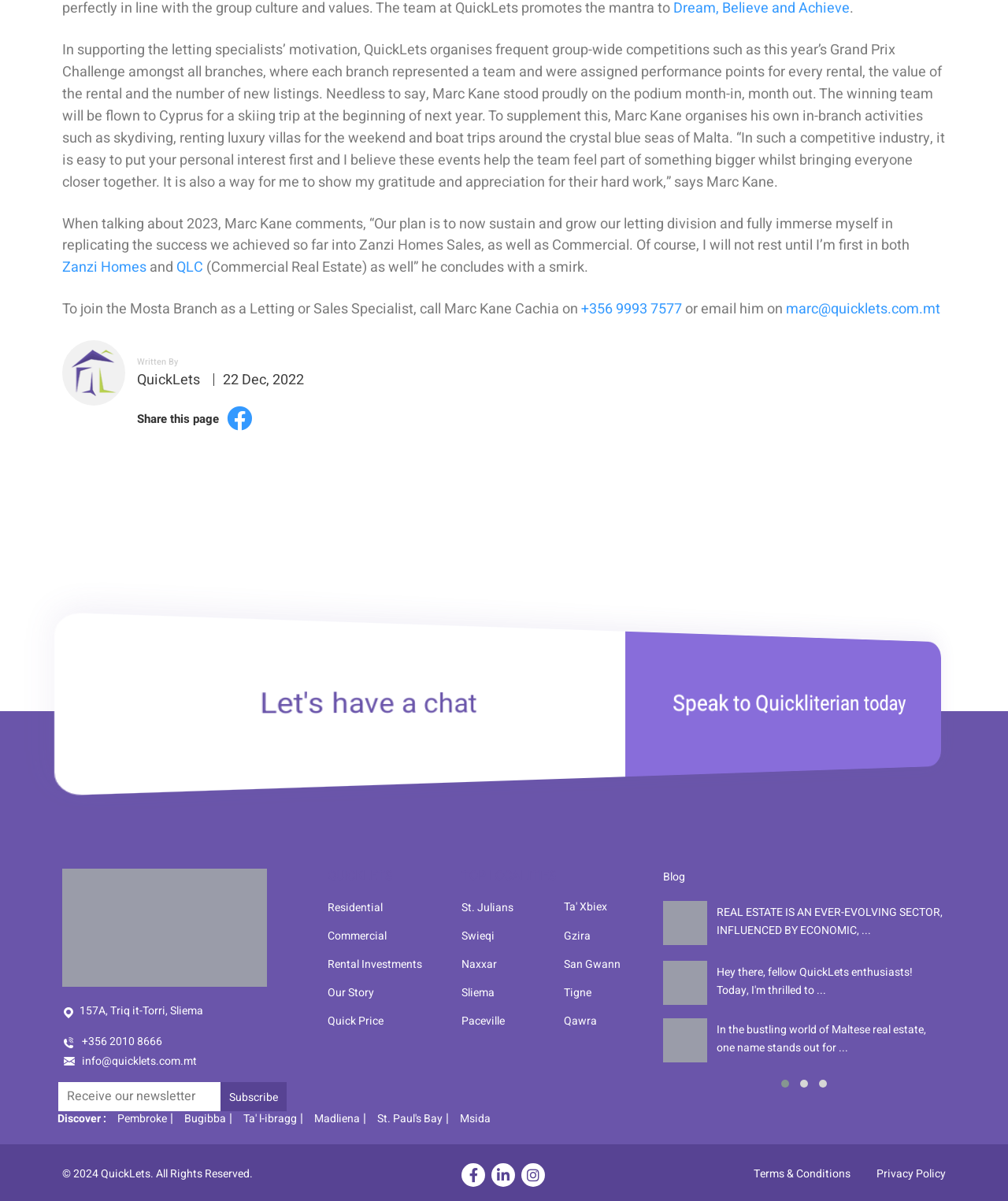Use the details in the image to answer the question thoroughly: 
What is the topic of the blog post 'Real Estate Trends to Watch in 2024: QuickLets Perspectives'?

The title of the blog post 'Real Estate Trends to Watch in 2024: QuickLets Perspectives' suggests that the topic of the post is related to real estate trends, specifically those that are expected to emerge or continue in 2024. The use of 'QuickLets Perspectives' in the title implies that the post will provide insights or opinions from QuickLets on these trends.